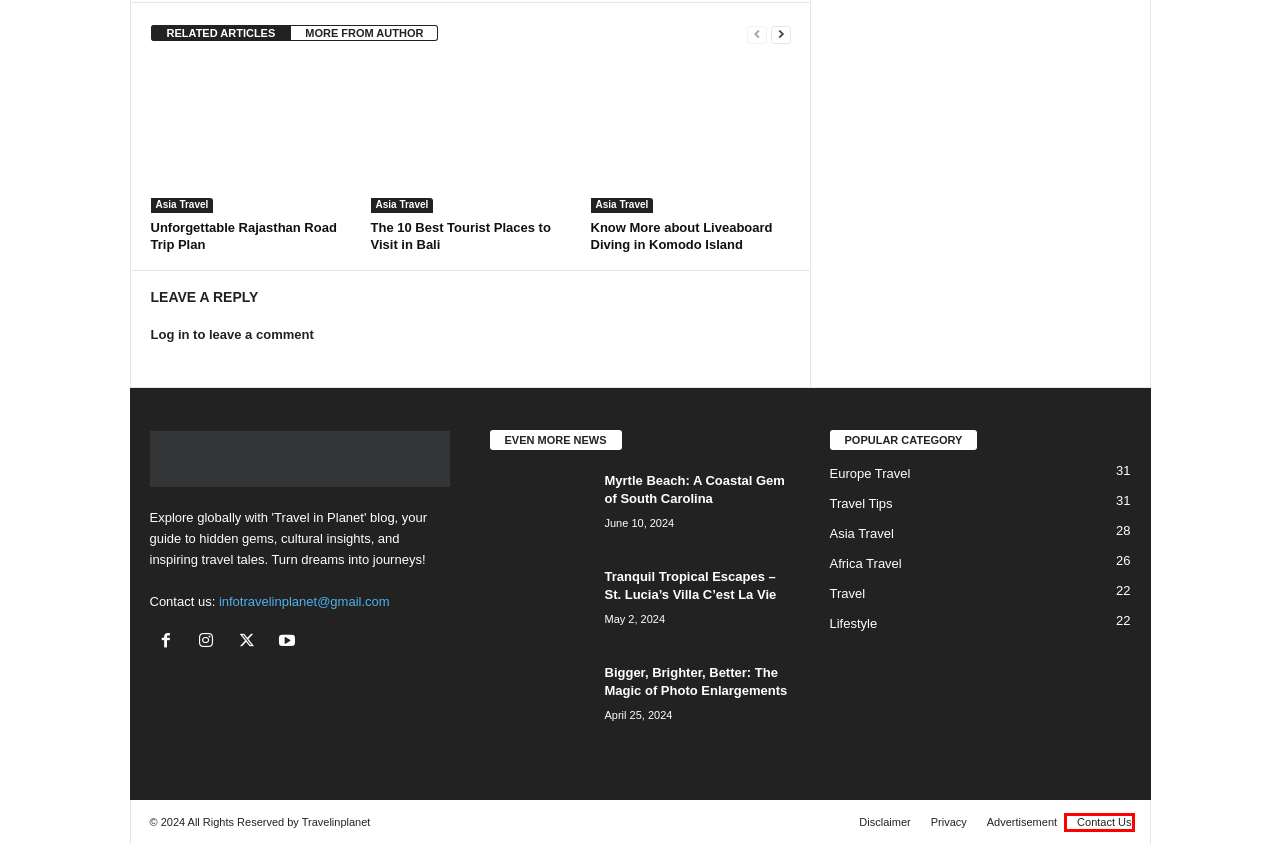Given a screenshot of a webpage featuring a red bounding box, identify the best matching webpage description for the new page after the element within the red box is clicked. Here are the options:
A. Contact Us - Travel in Planet
B. Unforgettable Rajasthan Road Trip Plan - Travel in Planet
C. Know More about Liveaboard Diving in Komodo Island - Travel in Planet
D. Travel Archives - Travel in Planet
E. The 10 Best Tourist Places to Visit in Bali - Travel in Planet
F. Bigger, Brighter, Better: The Magic of Photo Enlargements
G. Myrtle Beach: A Coastal Gem of South Carolina
H. Tranquil Tropical Escapes - St. Lucia's Villa C'est La Vie

A